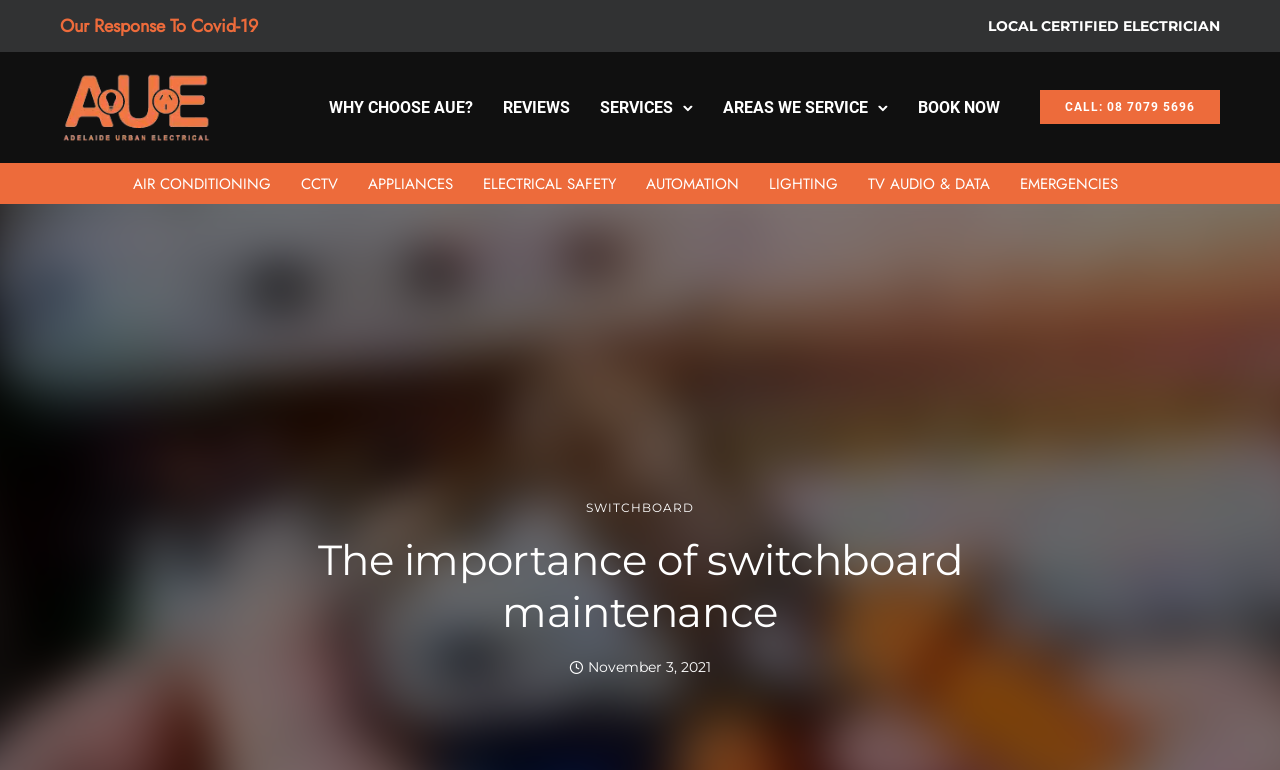Determine the bounding box coordinates of the region I should click to achieve the following instruction: "Call the electrician". Ensure the bounding box coordinates are four float numbers between 0 and 1, i.e., [left, top, right, bottom].

[0.812, 0.117, 0.953, 0.162]